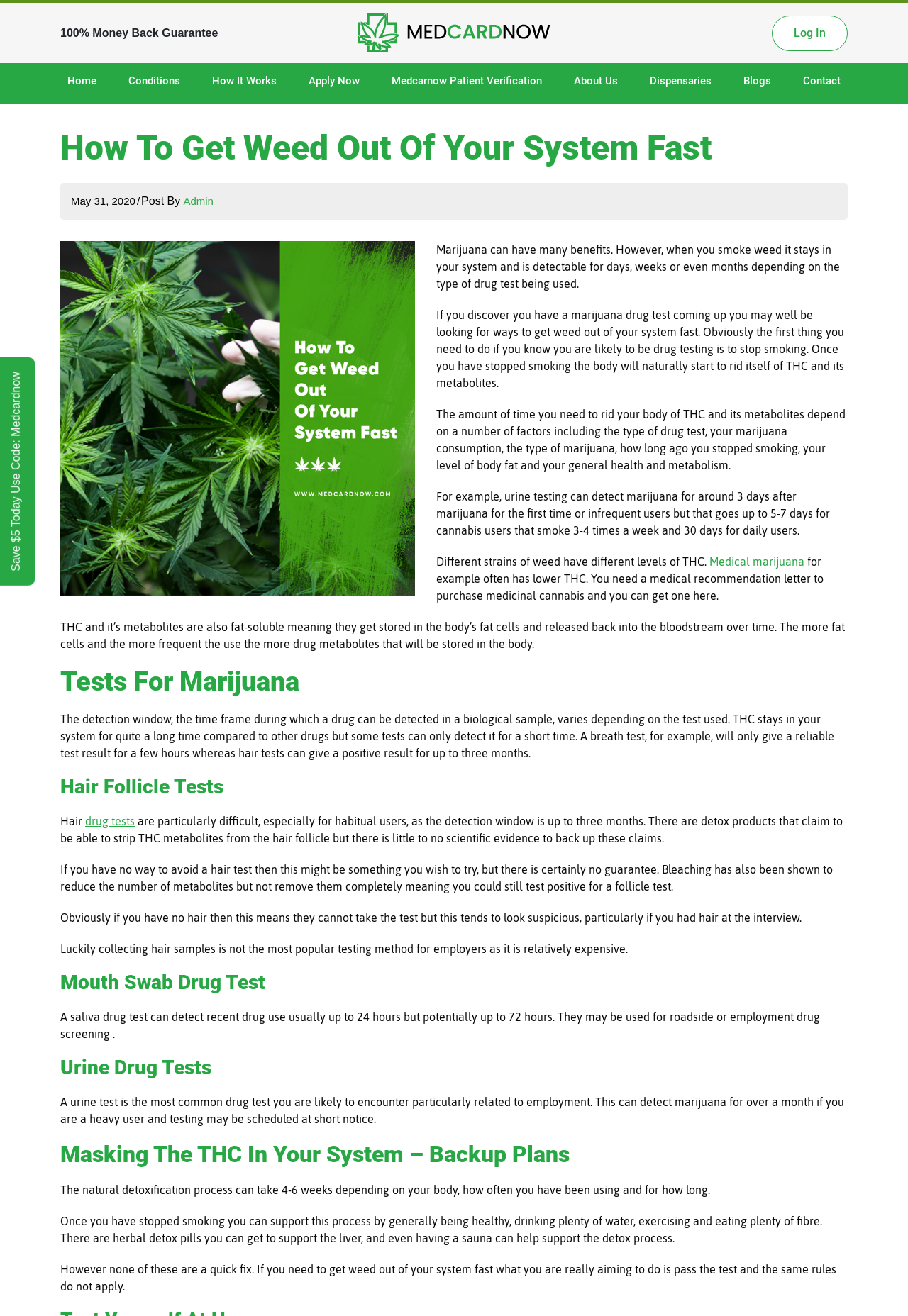What is the purpose of the 'Medical marijuana' link?
Using the details from the image, give an elaborate explanation to answer the question.

The 'Medical marijuana' link is mentioned in the context of different strains of weed having different levels of THC. The text suggests that medical marijuana often has lower THC and that you need a medical recommendation letter to purchase medicinal cannabis, which can be obtained through the provided link.